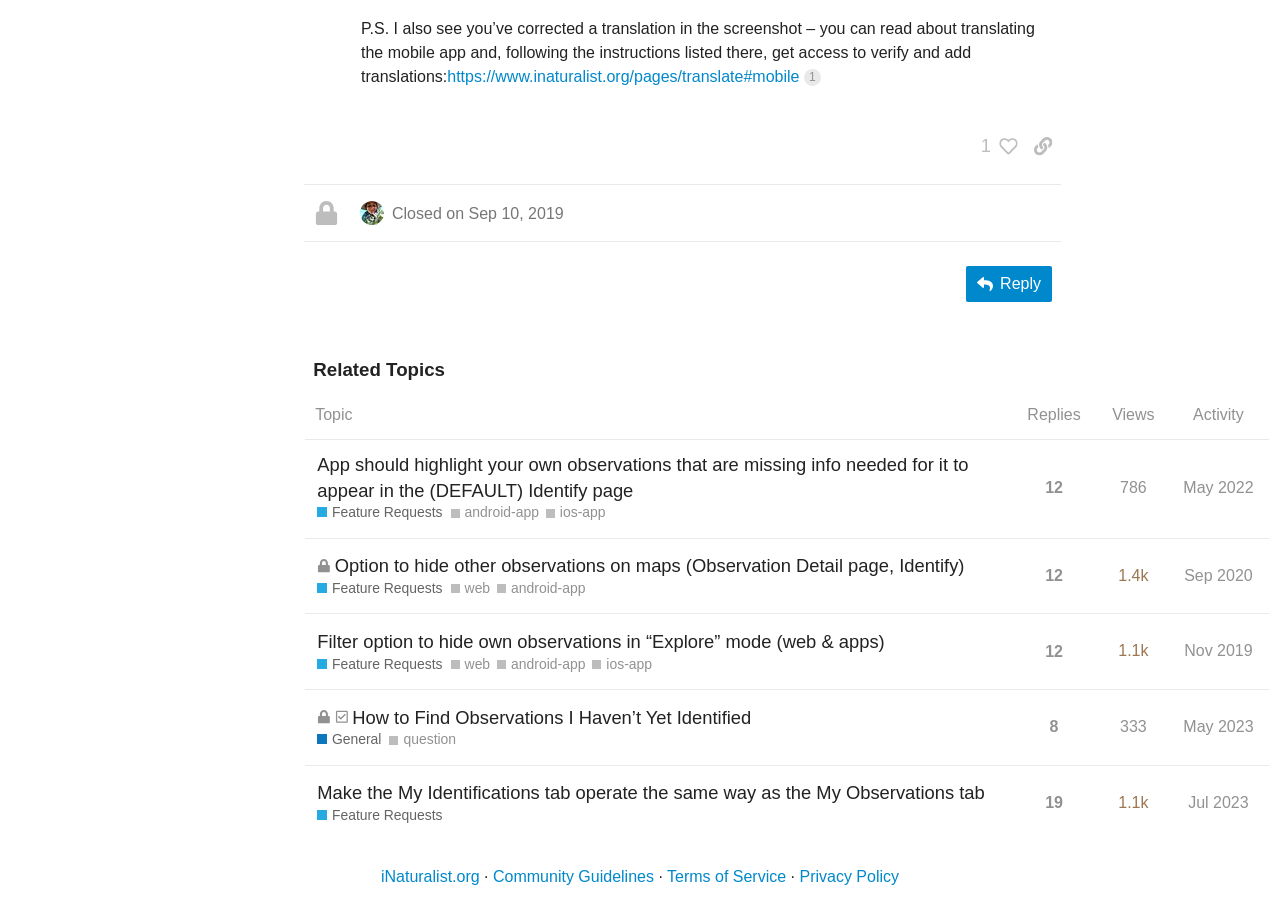What is the status of the topic 'How to Find Observations I Haven’t Yet Identified'?
Based on the content of the image, thoroughly explain and answer the question.

The topic 'How to Find Observations I Haven’t Yet Identified' is closed as indicated by the generic element with the text 'This topic is closed; it no longer accepts new replies' inside the gridcell element.